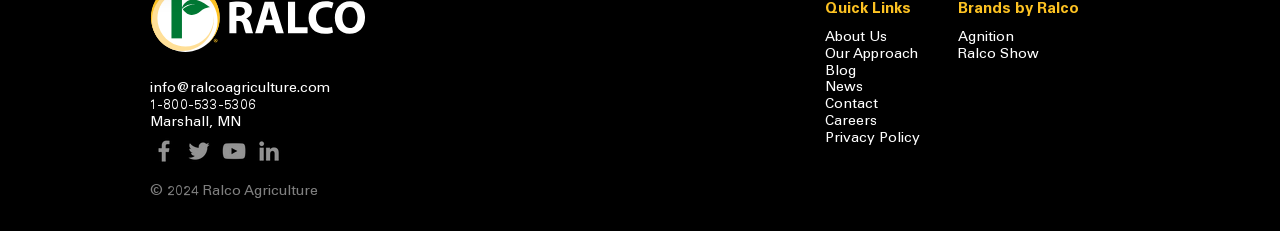Can you find the bounding box coordinates for the element to click on to achieve the instruction: "View TERMS & CONDITIONS"?

None